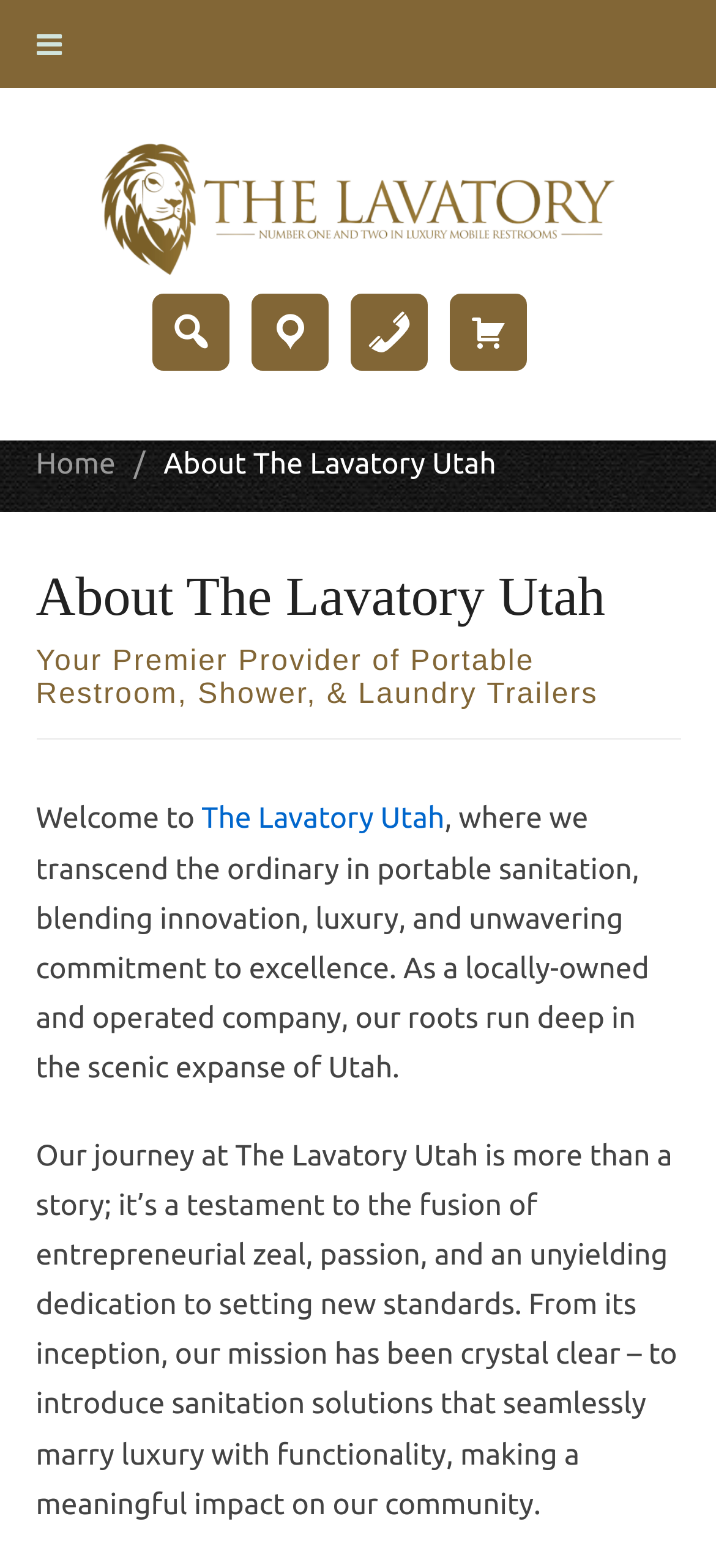Please provide a comprehensive response to the question below by analyzing the image: 
What is the tone of the company's description?

The tone of the company's description can be inferred from the language used in the text. The use of words like 'luxury', 'innovation', and 'unwavering commitment to excellence' convey a sense of high-end quality and professionalism, suggesting a luxurious and professional tone.